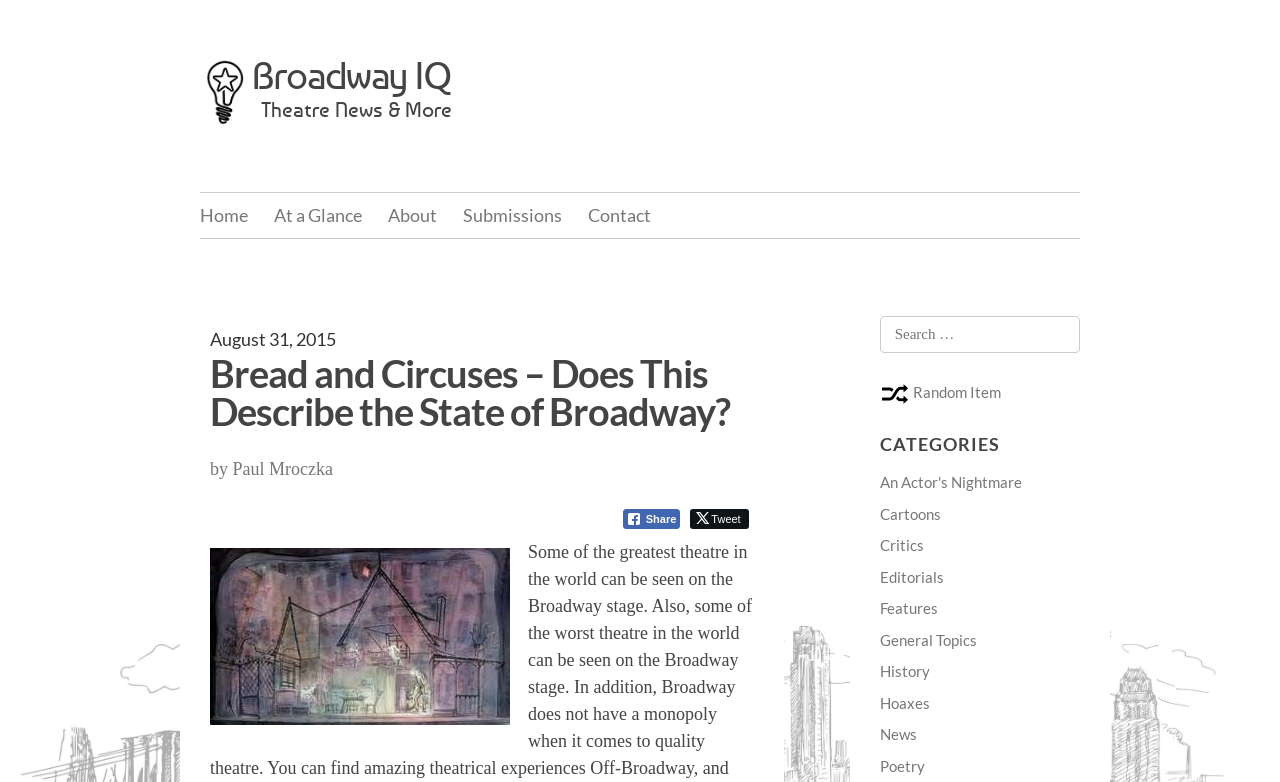What is the date of the article?
Using the image provided, answer with just one word or phrase.

August 31, 2015